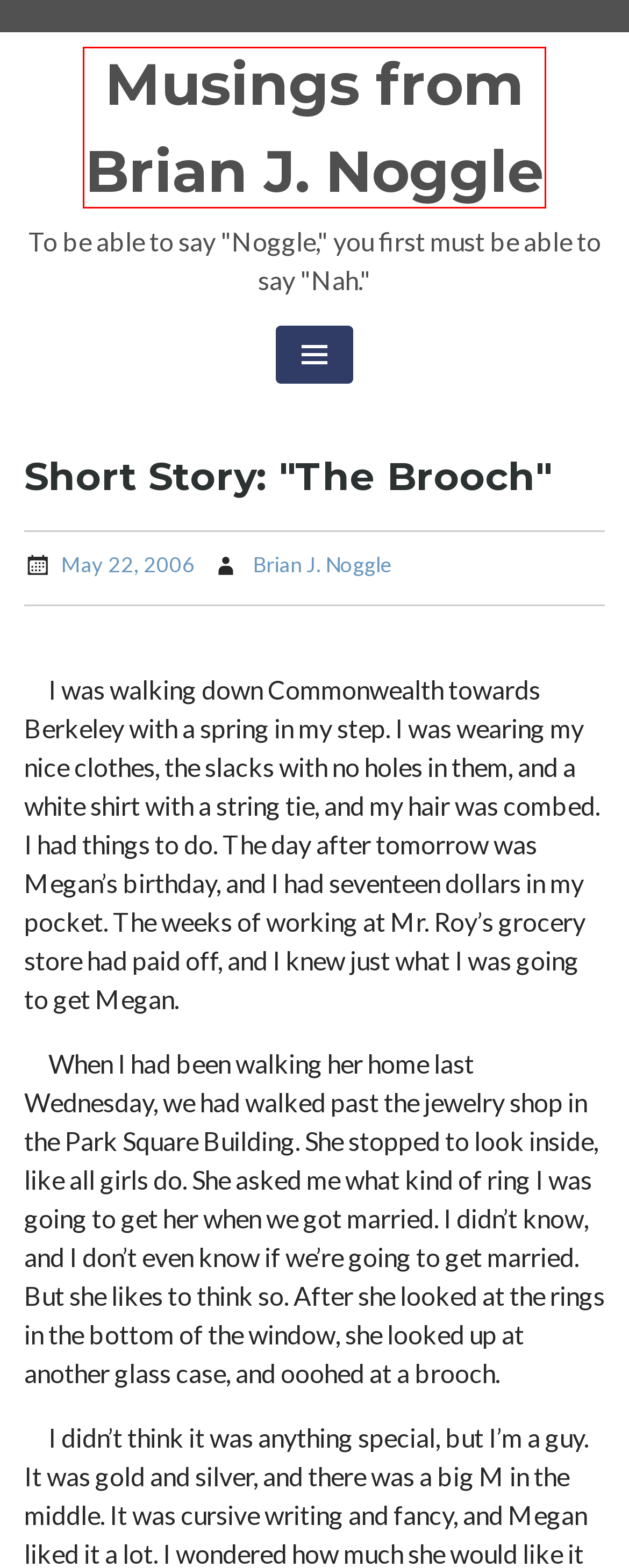Review the screenshot of a webpage containing a red bounding box around an element. Select the description that best matches the new webpage after clicking the highlighted element. The options are:
A. December 2022 – Musings from Brian J. Noggle
B. November 2003 – Musings from Brian J. Noggle
C. May 2007 – Musings from Brian J. Noggle
D. Musings from Brian J. Noggle – To be able to say "Noggle," you first must be able to say "Nah."
E. Musical Balance – Musings from Brian J. Noggle
F. November 2008 – Musings from Brian J. Noggle
G. January 2017 – Musings from Brian J. Noggle
H. Brian J. Noggle – Musings from Brian J. Noggle

D